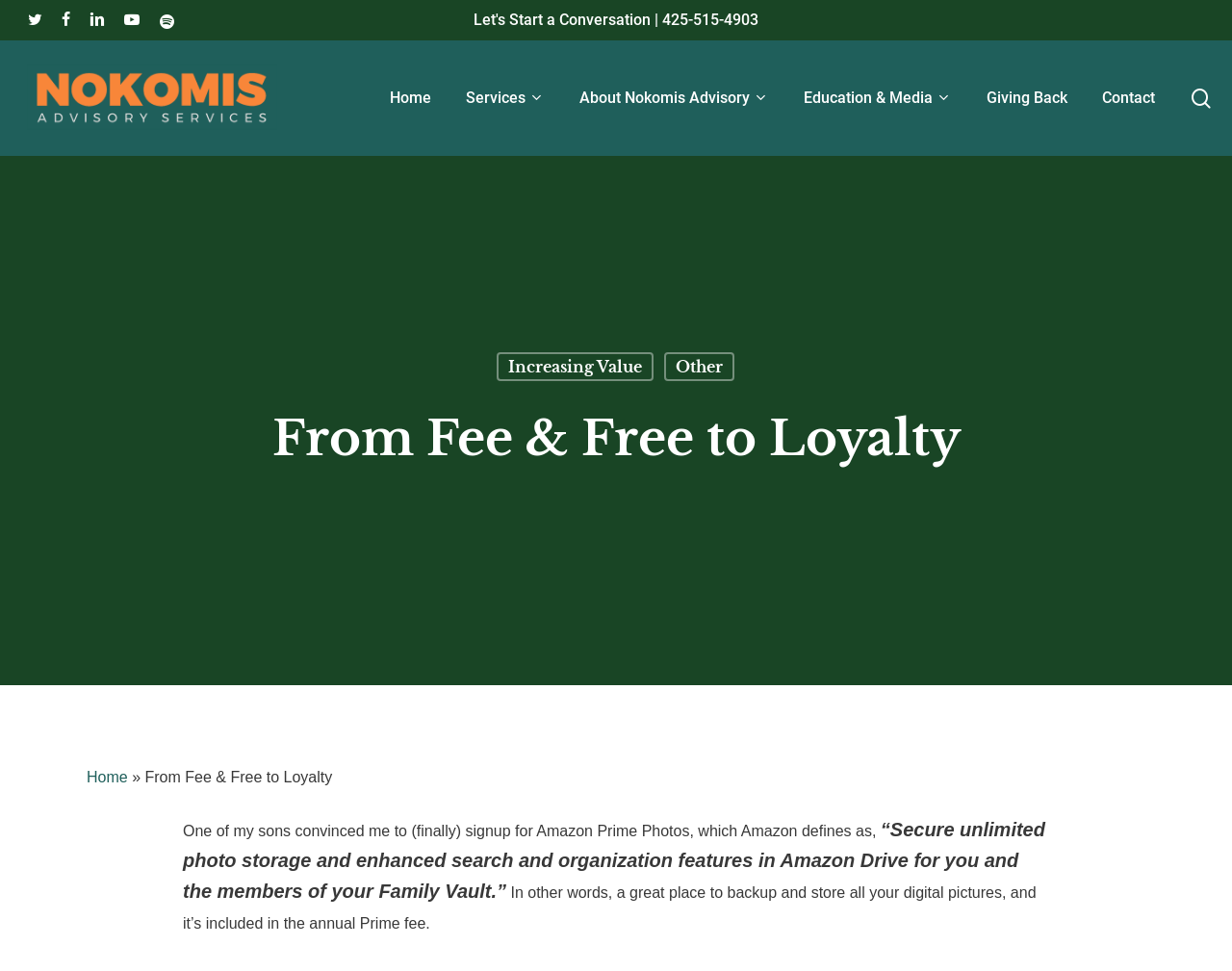Refer to the element description Home and identify the corresponding bounding box in the screenshot. Format the coordinates as (top-left x, top-left y, bottom-right x, bottom-right y) with values in the range of 0 to 1.

[0.316, 0.087, 0.35, 0.115]